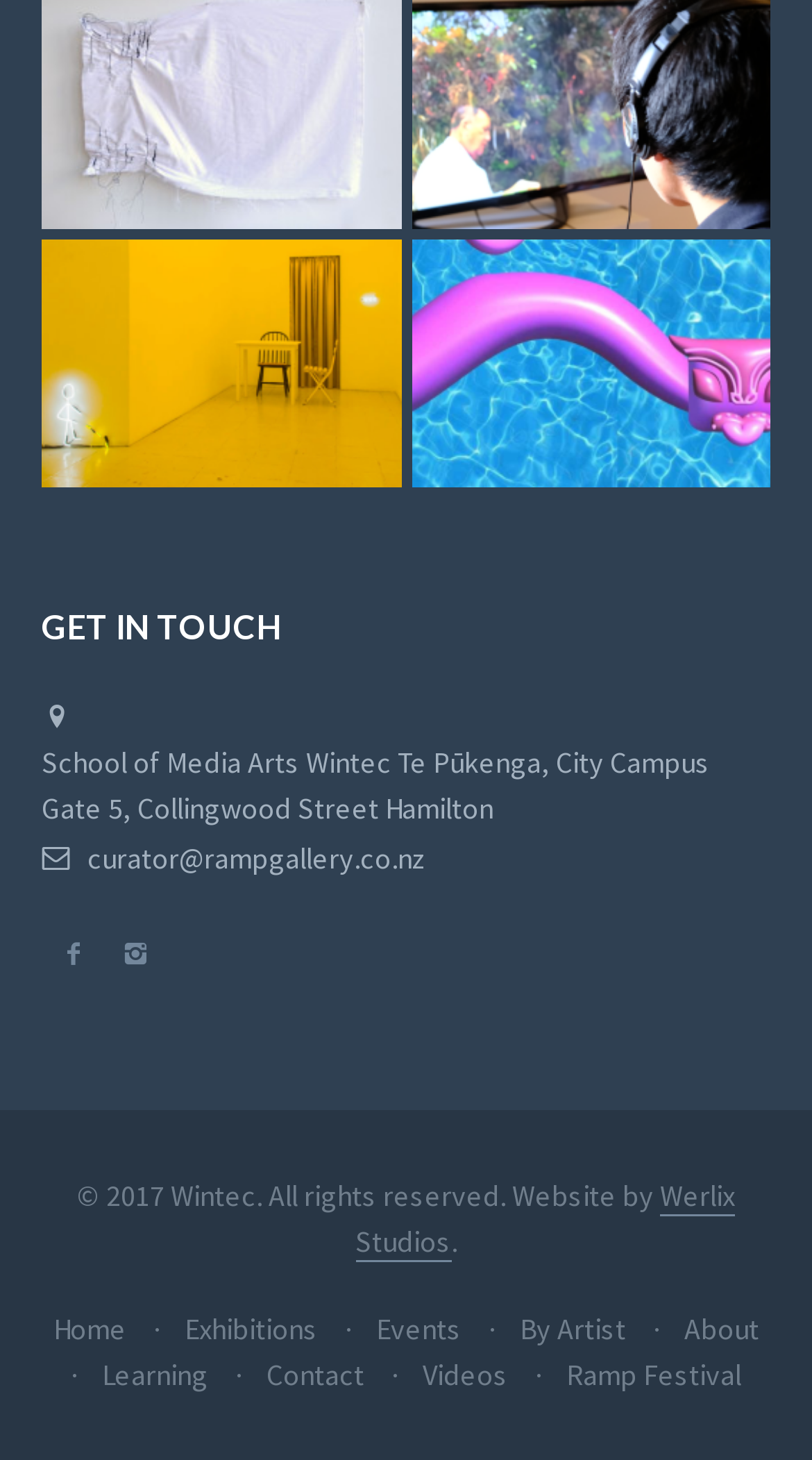Provide the bounding box coordinates of the section that needs to be clicked to accomplish the following instruction: "Send an email to curator@rampgallery.co.nz."

[0.051, 0.575, 0.526, 0.601]